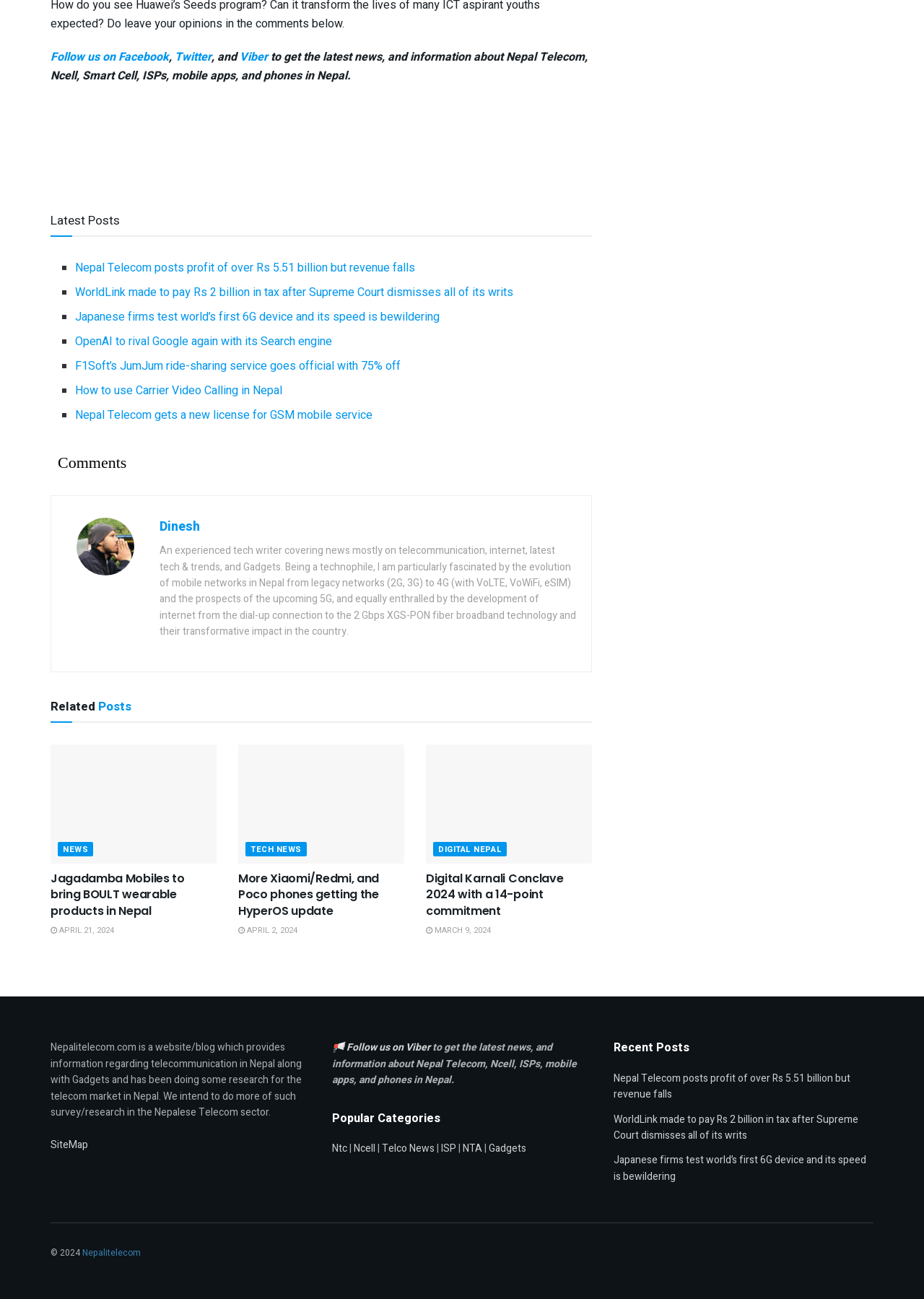How many latest posts are listed?
Utilize the information in the image to give a detailed answer to the question.

I counted the number of links under the 'Latest Posts' heading, and there are 5 links.